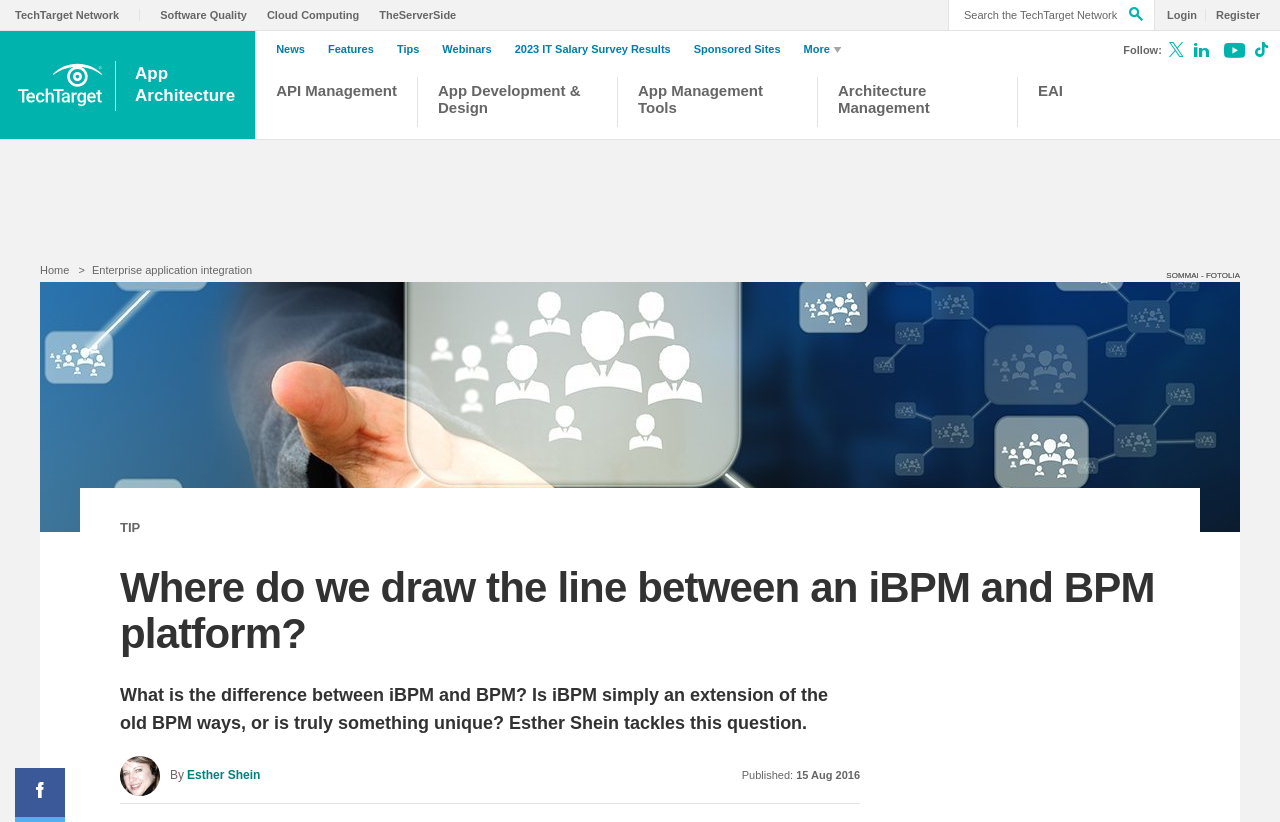Create a detailed description of the webpage's content and layout.

The webpage appears to be an article from TechTarget, a technology-focused online publication. At the top left of the page, there is a small image, and next to it, a search bar with a "Search" button. On the top right, there are links to "Login" and "Register". Below these, there are several links to various sections of the TechTarget Network, including "Software Quality", "Cloud Computing", and "TheServerSide".

In the middle of the page, there is a main content area with a heading that reads "Where do we draw the line between an iBPM and BPM platform?" followed by a subheading that summarizes the article's topic. The article itself is not fully described, but it appears to be a discussion on the differences between iBPM and BPM platforms.

To the right of the main content area, there are several links to related topics, including "API Management", "App Development & Design", and "Architecture Management". Below these links, there are more links to other sections of the website, such as "News", "Features", and "Tips".

At the bottom of the page, there are social media links, including "Follow" links to Twitter, LinkedIn, YouTube, and TikTok. There is also a link to share the article on Facebook. The author of the article, Esther Shein, is credited at the bottom of the page, along with the publication date, August 15, 2016.